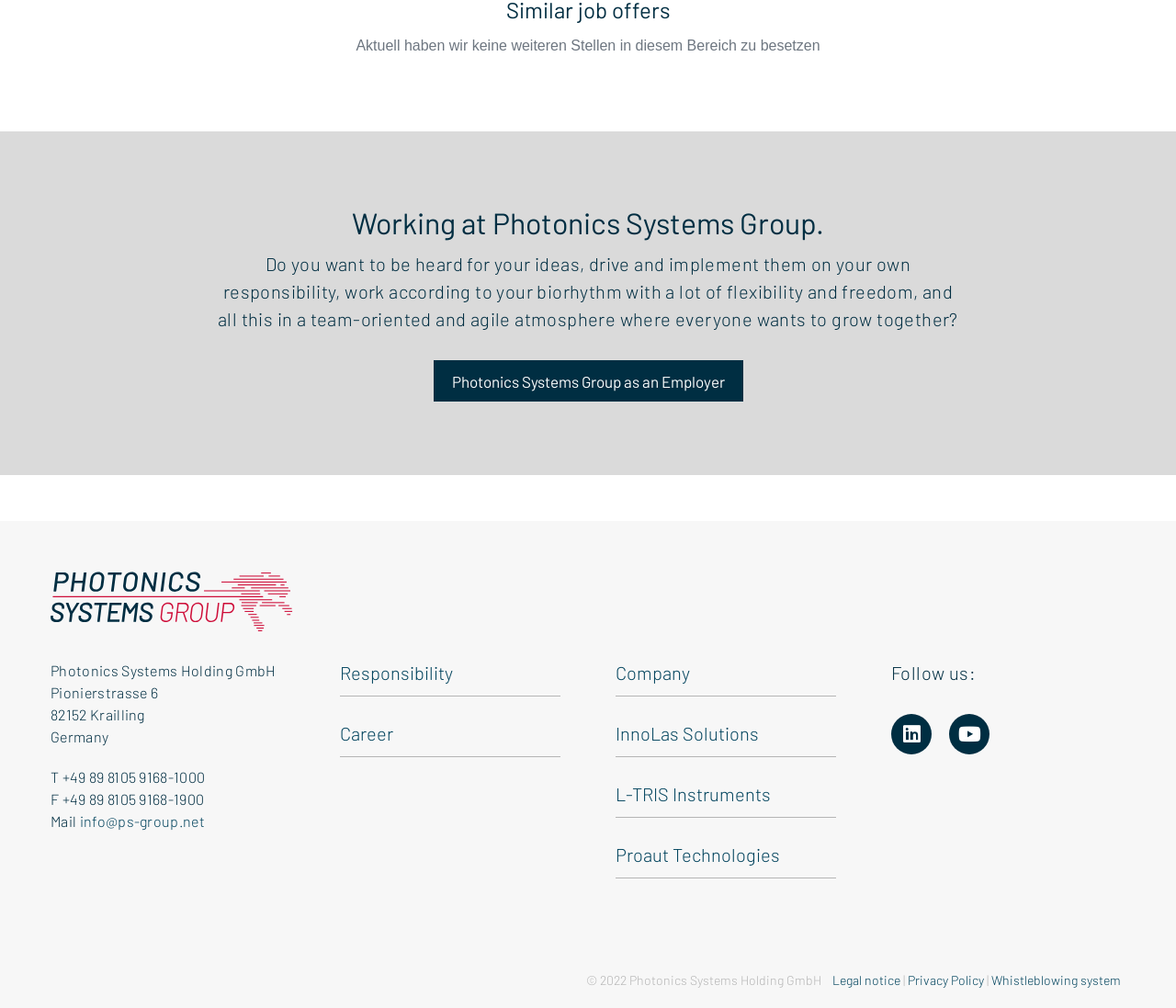Show the bounding box coordinates of the element that should be clicked to complete the task: "View the Legal notice".

[0.708, 0.964, 0.766, 0.98]